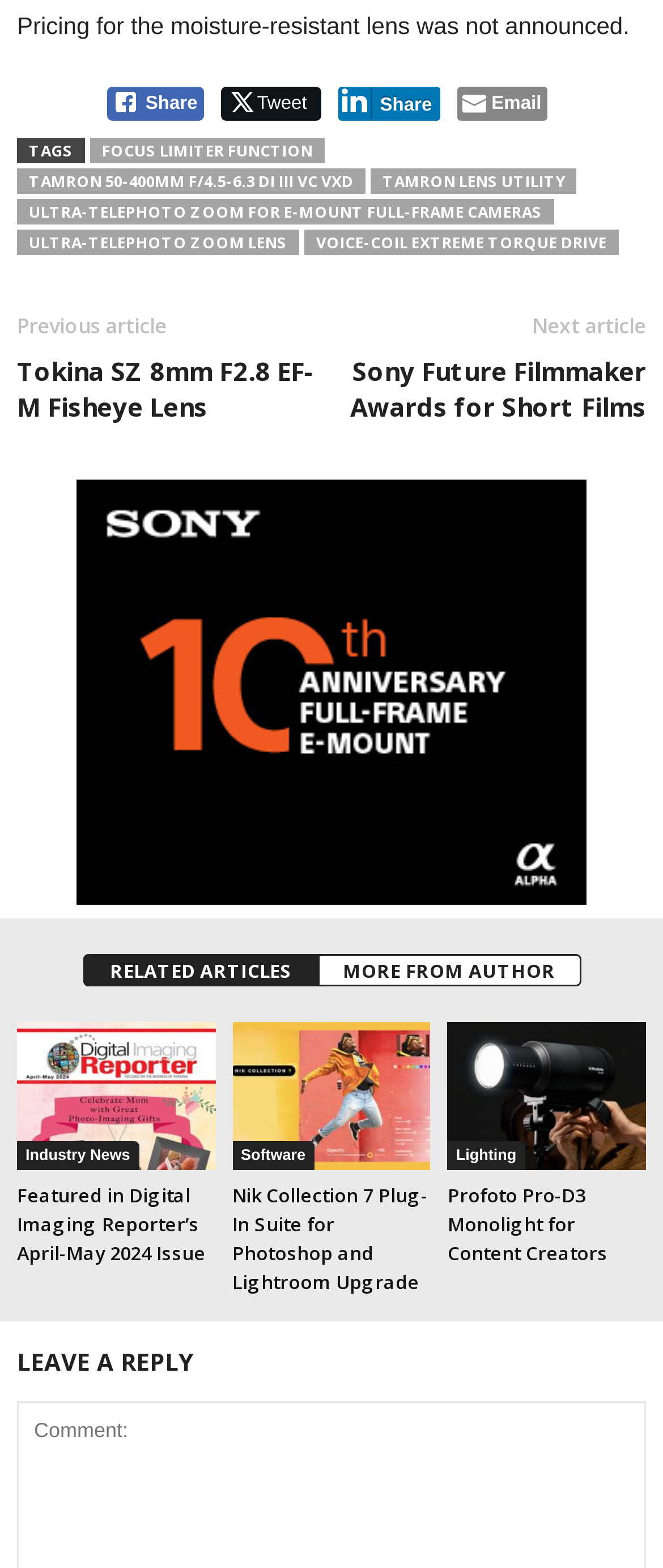Respond to the question below with a concise word or phrase:
How many links are there in the footer?

7